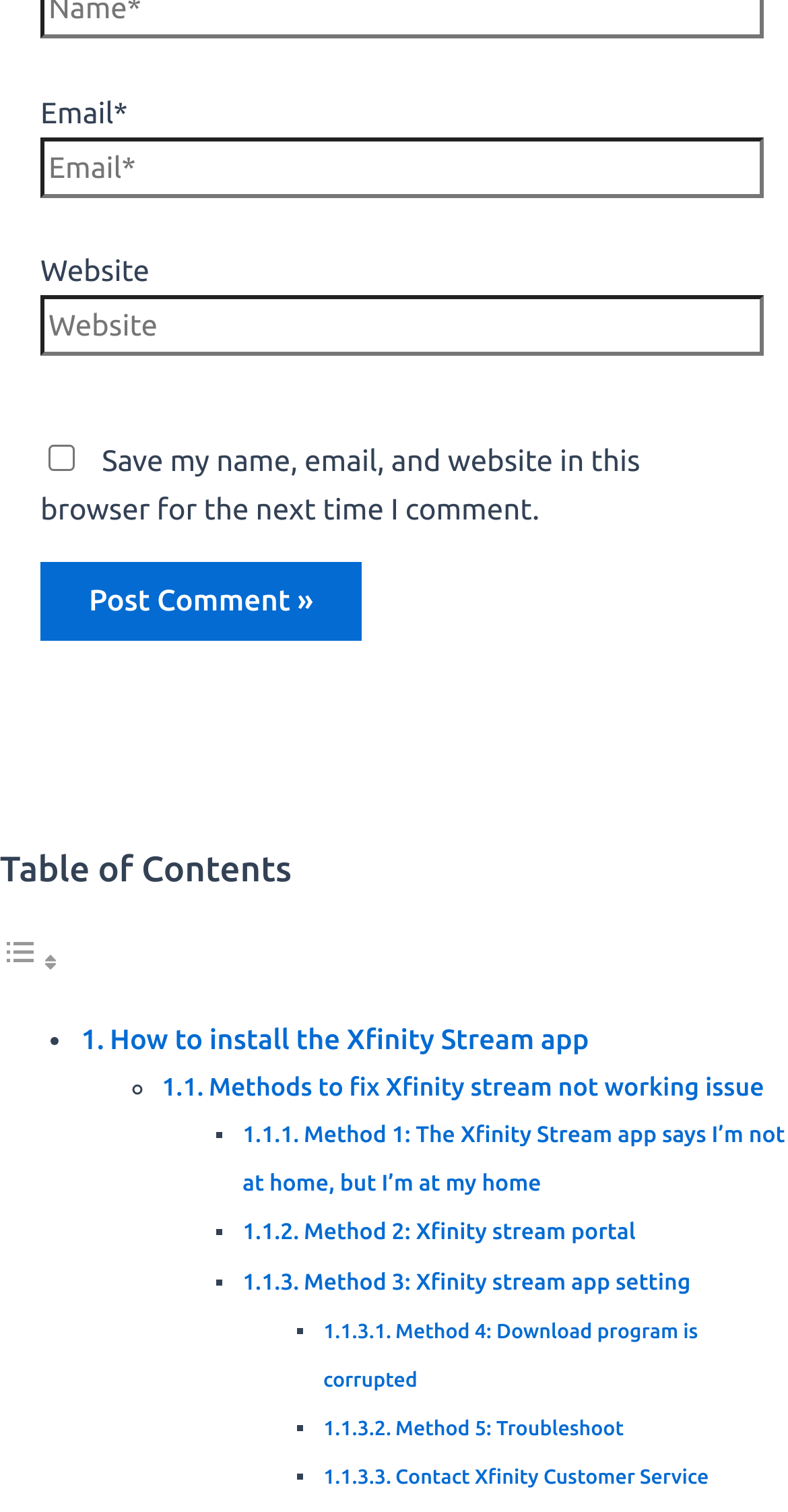Review the image closely and give a comprehensive answer to the question: How many methods are listed to fix Xfinity stream not working issue?

The webpage lists five methods to fix the Xfinity stream not working issue, which are labeled as Method 1 to Method 5. These methods include checking the app settings, troubleshooting, and contacting customer service.